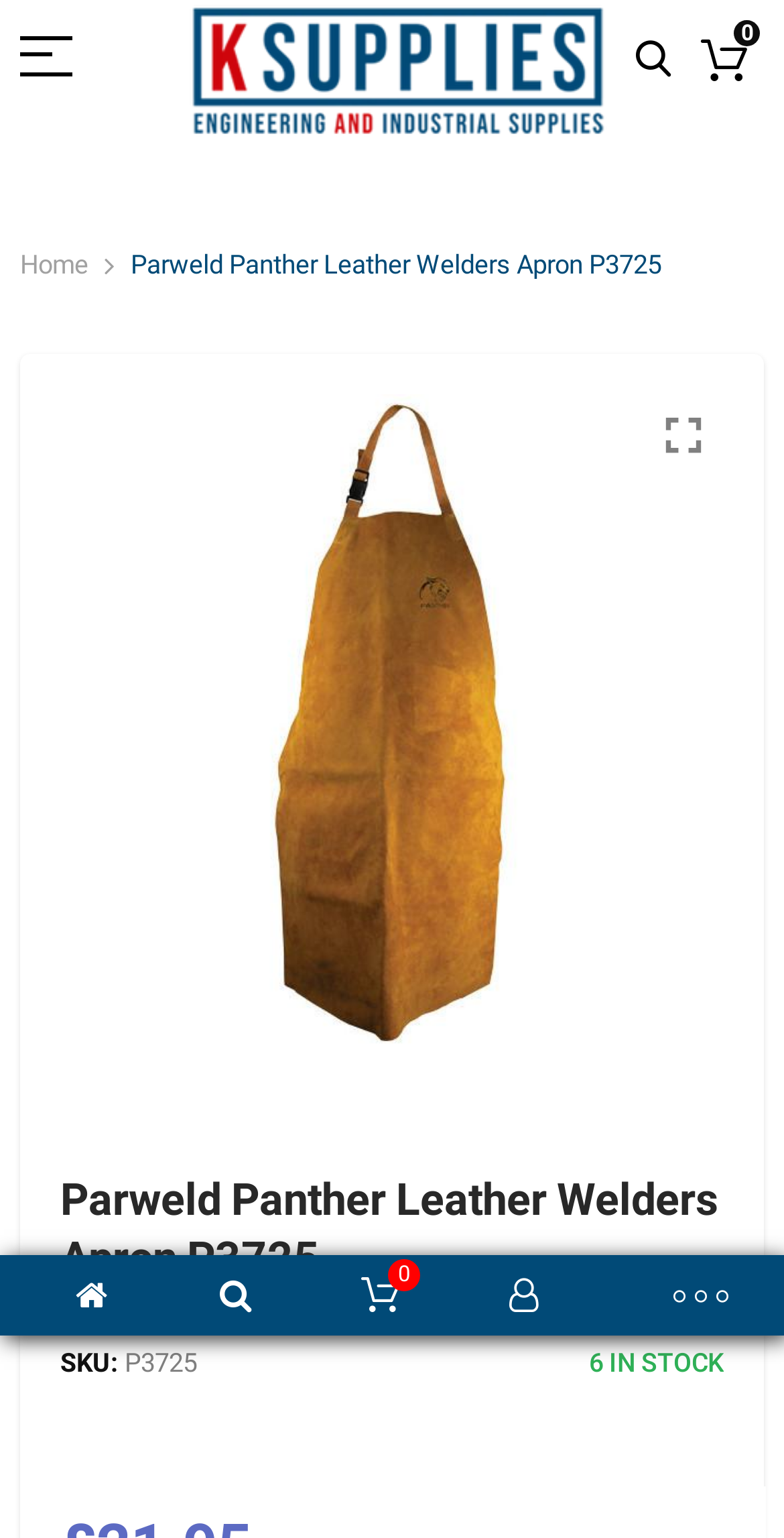What is the product name?
Give a detailed response to the question by analyzing the screenshot.

The product name can be found in the breadcrumbs navigation section, which is located at the top of the webpage. It is also displayed as a heading on the webpage.